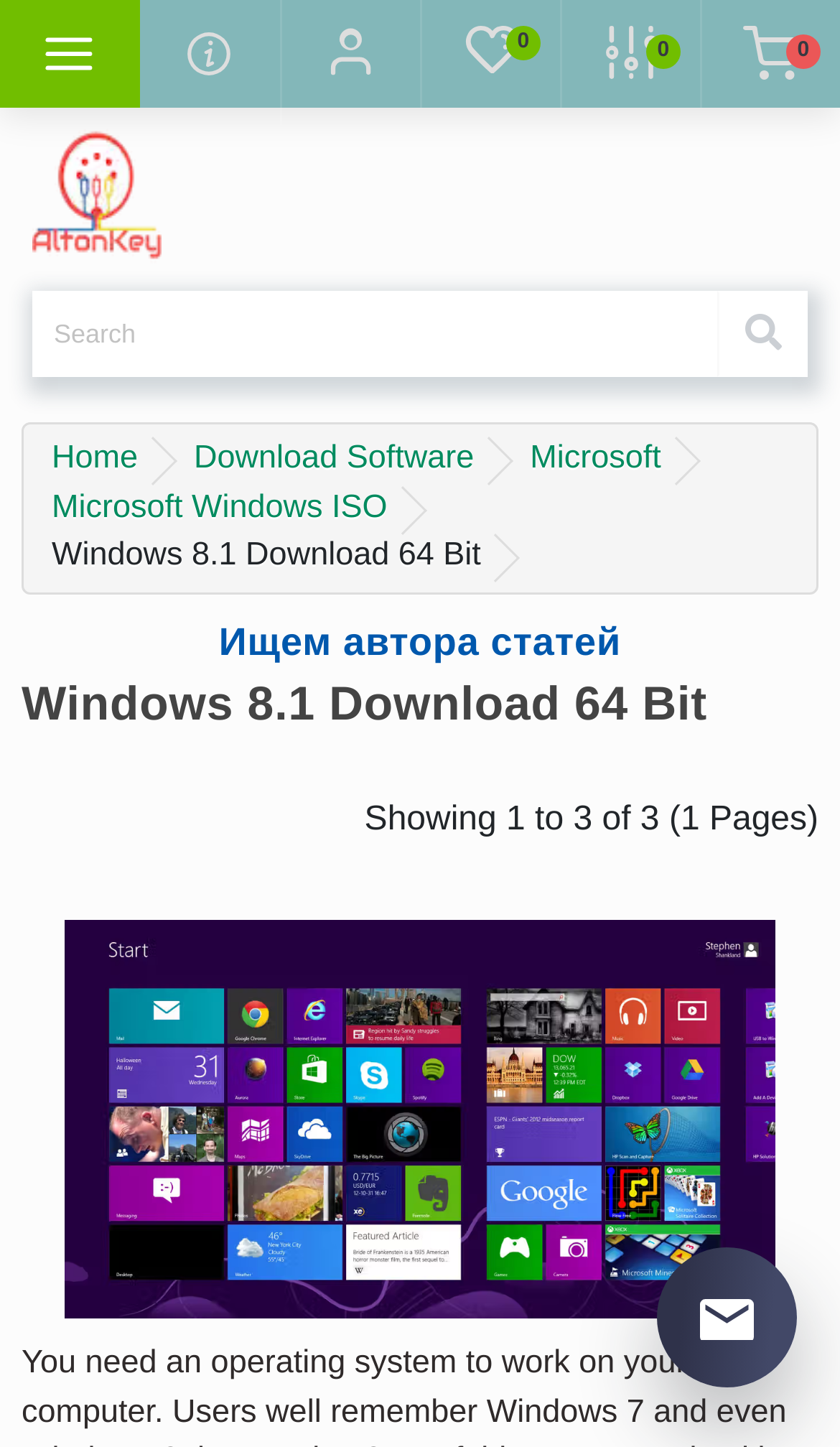Identify the bounding box coordinates of the specific part of the webpage to click to complete this instruction: "Download Microsoft Windows 8.1 ISO".

[0.062, 0.263, 0.461, 0.288]